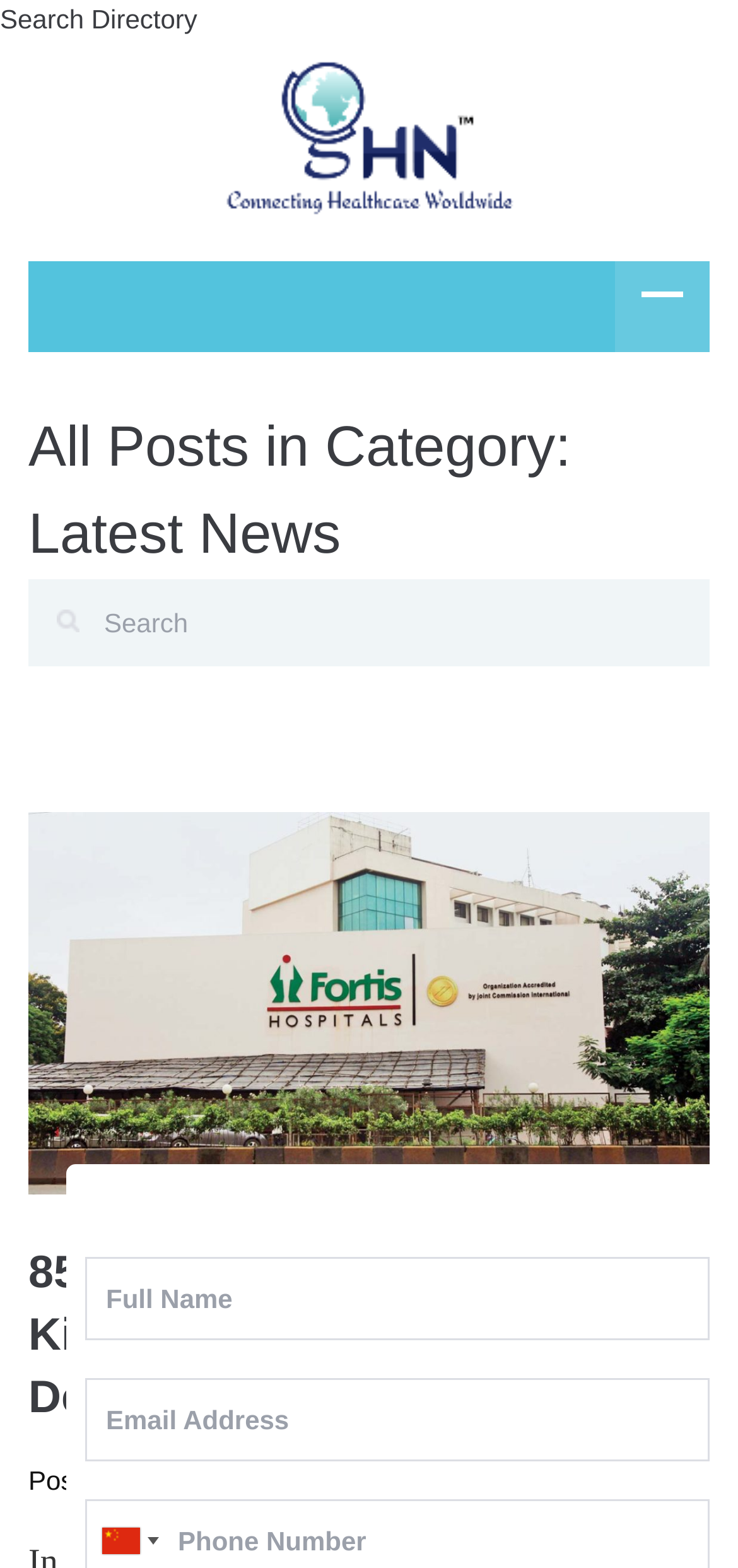Please provide the bounding box coordinates for the element that needs to be clicked to perform the instruction: "Search for a directory". The coordinates must consist of four float numbers between 0 and 1, formatted as [left, top, right, bottom].

[0.0, 0.002, 0.267, 0.022]